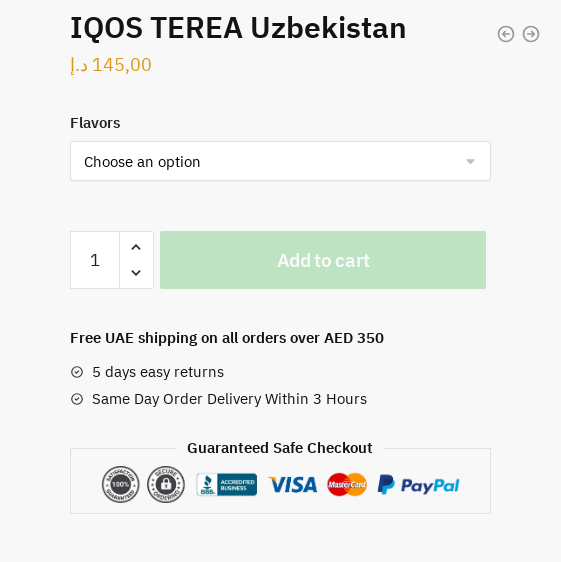How many hours is same-day delivery available within?
Give a detailed response to the question by analyzing the screenshot.

The shipping and return policies section mentions same-day delivery within three hours, implying that customers can receive their orders on the same day if they place their orders within a three-hour timeframe.